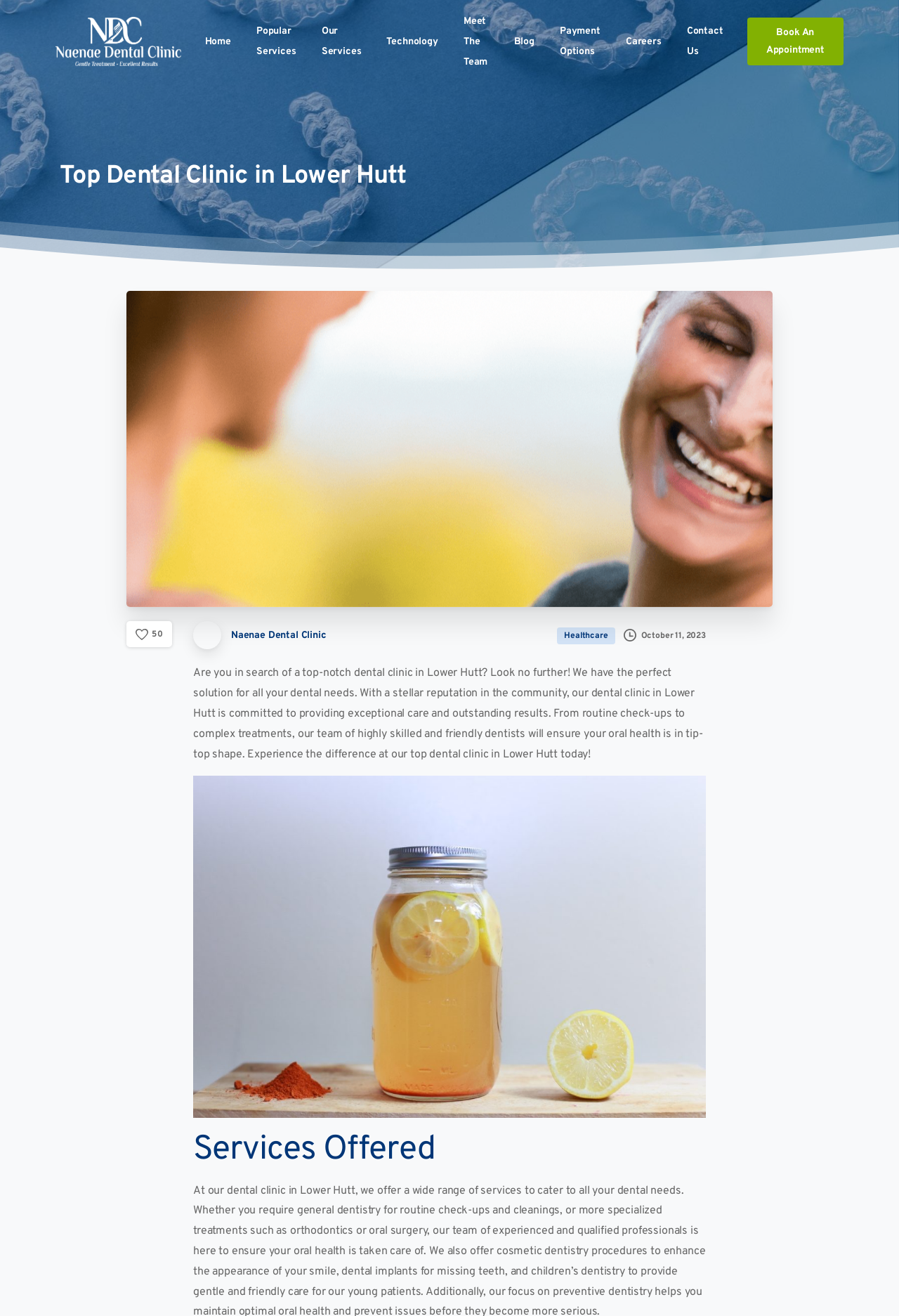Identify the bounding box coordinates of the element to click to follow this instruction: 'Go to Home'. Ensure the coordinates are four float values between 0 and 1, provided as [left, top, right, bottom].

[0.222, 0.02, 0.263, 0.044]